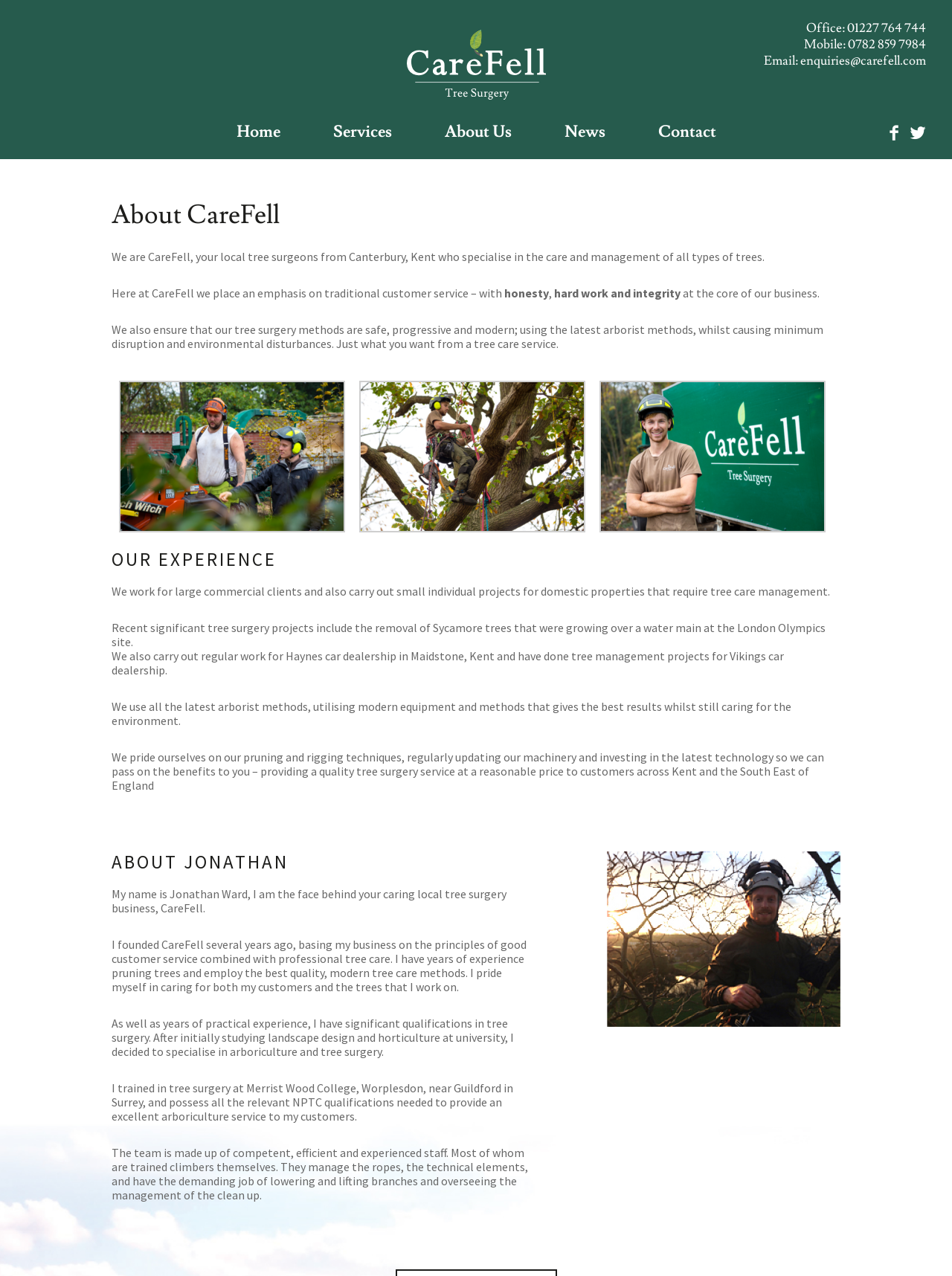Based on the image, give a detailed response to the question: What is the founder's name?

The founder's name can be found in the heading 'ABOUT JONATHAN' section, where it is mentioned as 'My name is Jonathan Ward, I am the face behind your caring local tree surgery business, CareFell'.